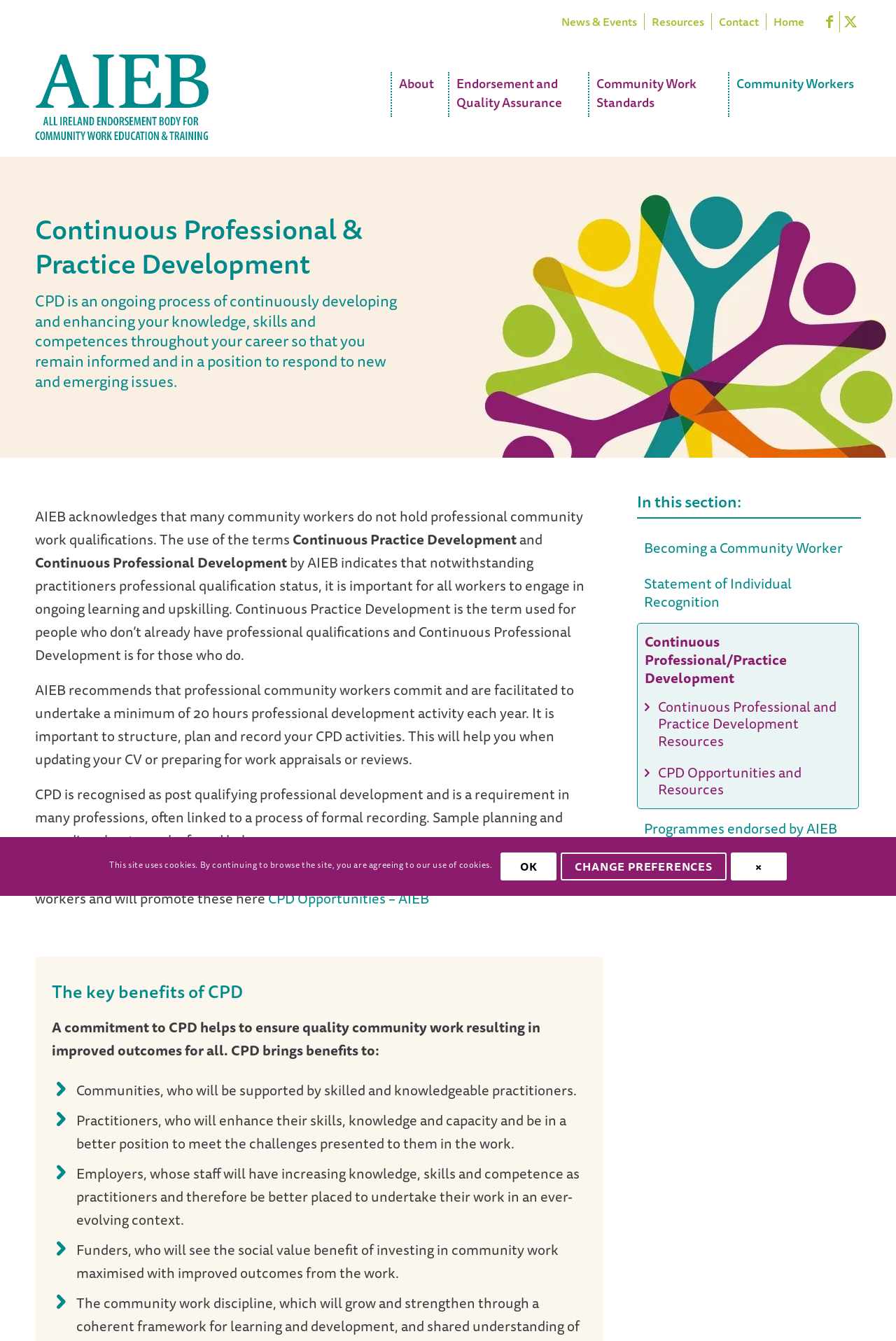What is the name of the section that lists CPD opportunities?
Based on the screenshot, provide a one-word or short-phrase response.

CPD Opportunities